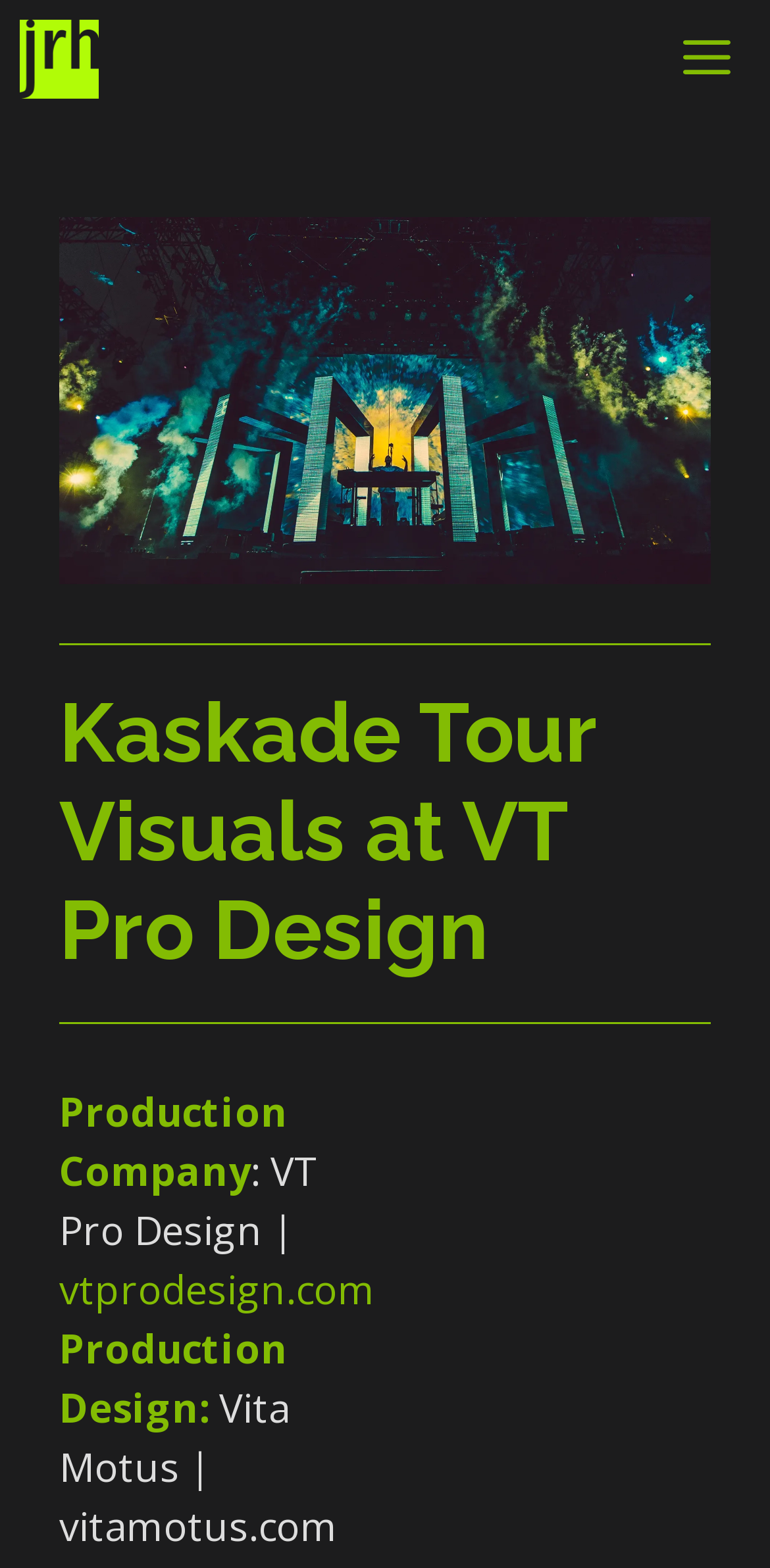Based on what you see in the screenshot, provide a thorough answer to this question: Who is responsible for the production design?

Vita Motus is responsible for the production design, which can be inferred from the static text 'Vita Motus | vitamotus.com'.